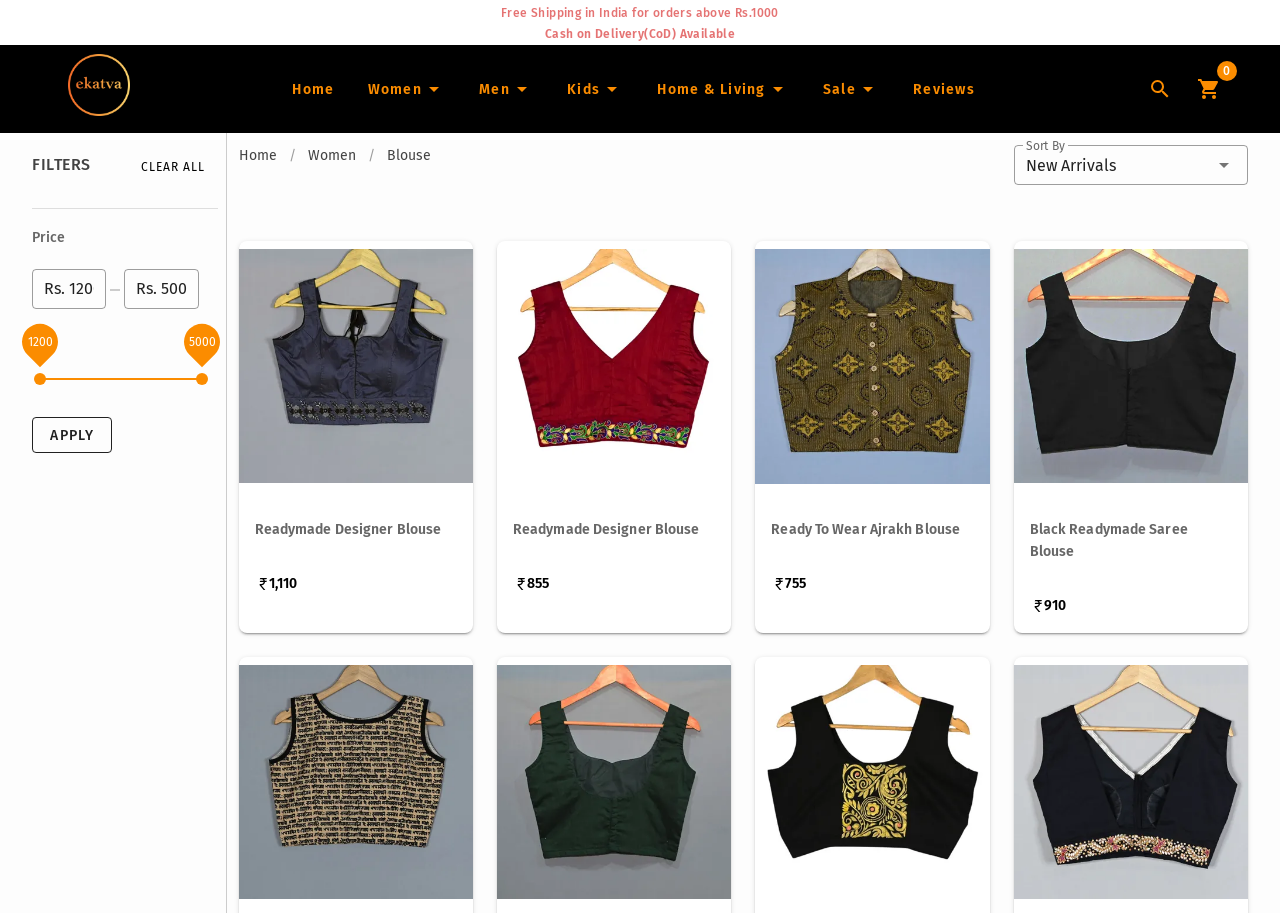Identify the bounding box coordinates of the element that should be clicked to fulfill this task: "Apply filters". The coordinates should be provided as four float numbers between 0 and 1, i.e., [left, top, right, bottom].

[0.025, 0.457, 0.087, 0.496]